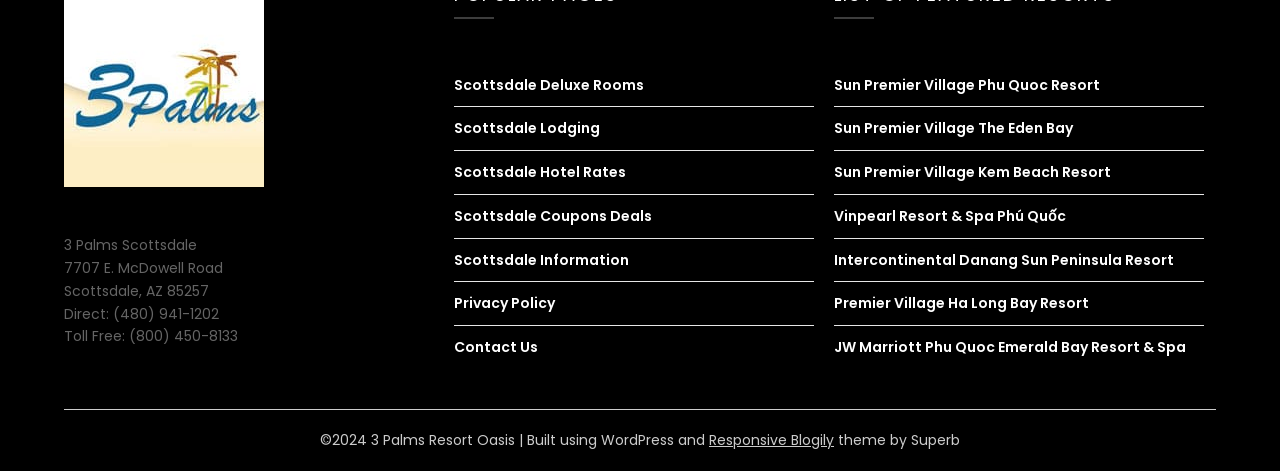Indicate the bounding box coordinates of the clickable region to achieve the following instruction: "Contact Us."

[0.355, 0.716, 0.42, 0.758]